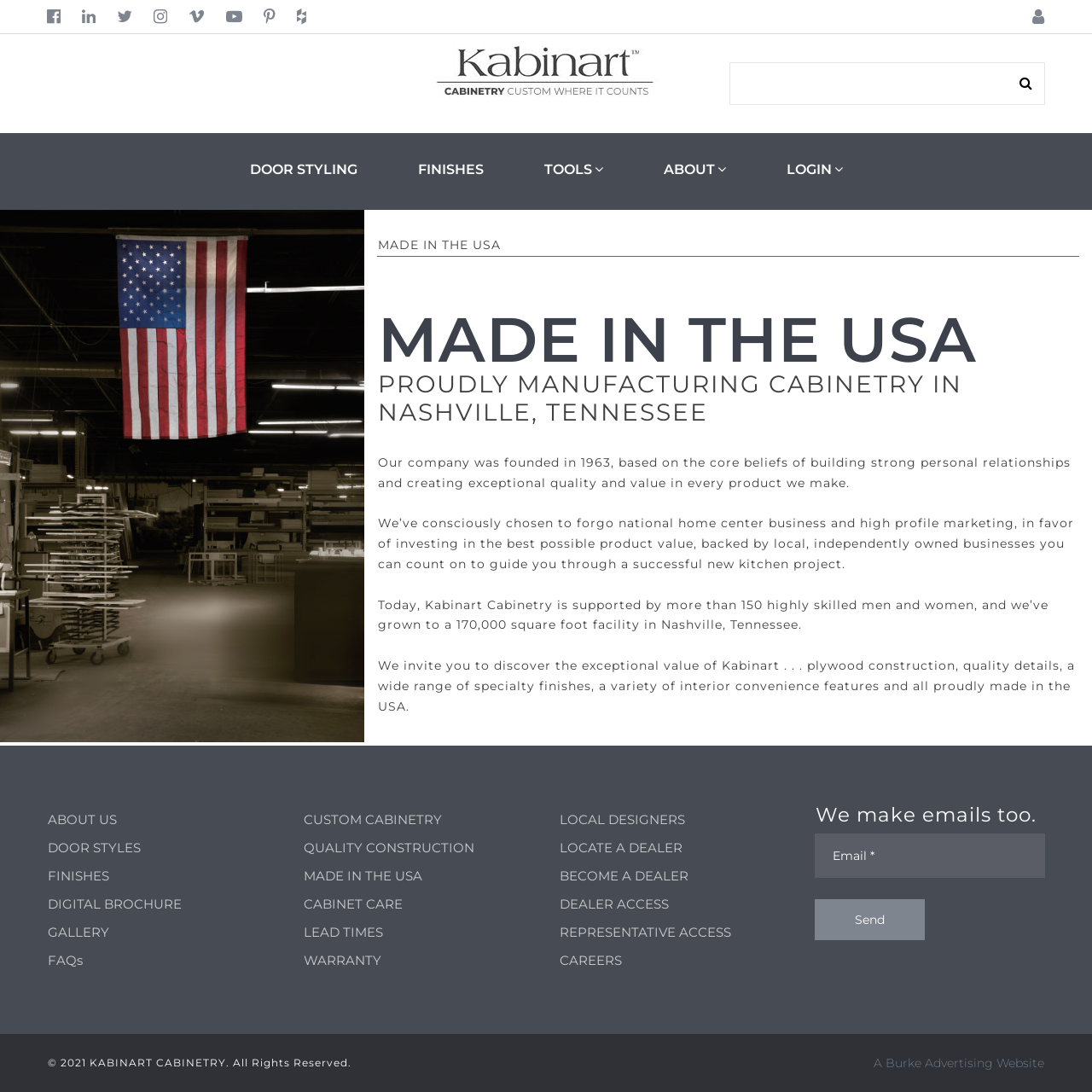Find the bounding box coordinates for the area that must be clicked to perform this action: "Enter text in the textbox".

[0.668, 0.057, 0.957, 0.096]